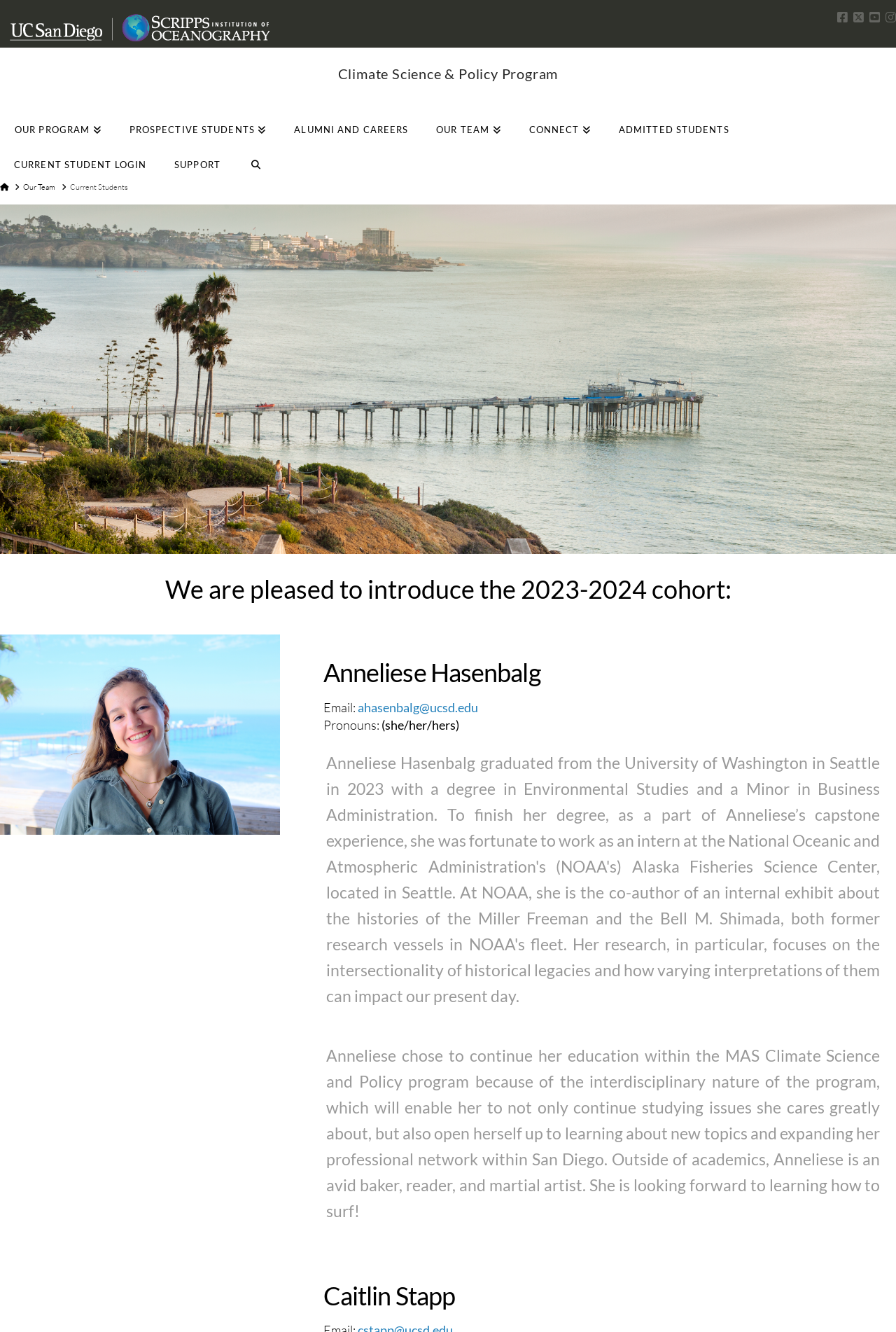What is the title of the heading above the image?
Please answer the question with a detailed response using the information from the screenshot.

The title of the heading above the image can be found in the element with the text 'We are pleased to introduce the 2023-2024 cohort:', which is a heading element.